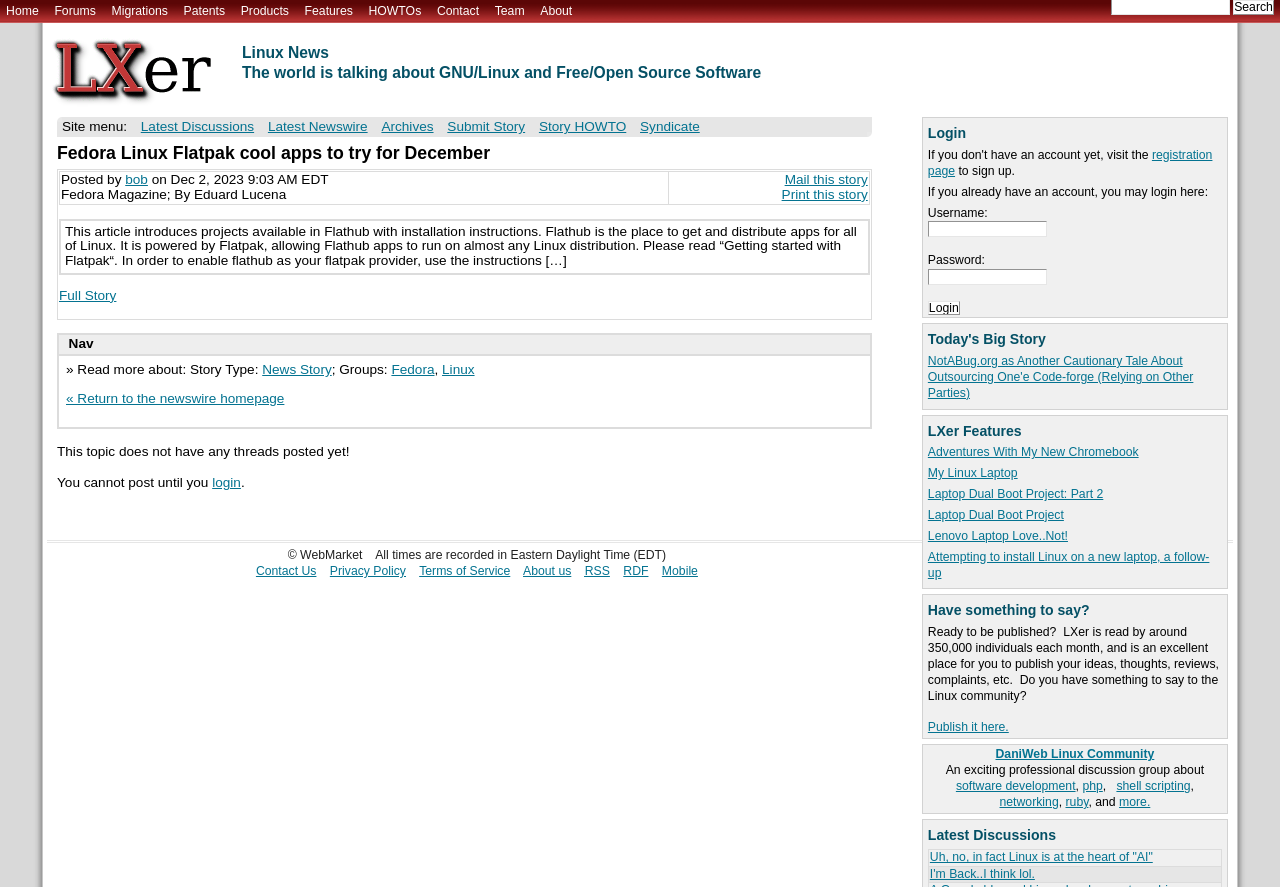Determine the bounding box coordinates of the clickable element to achieve the following action: 'Publish your ideas'. Provide the coordinates as four float values between 0 and 1, formatted as [left, top, right, bottom].

[0.725, 0.812, 0.788, 0.828]